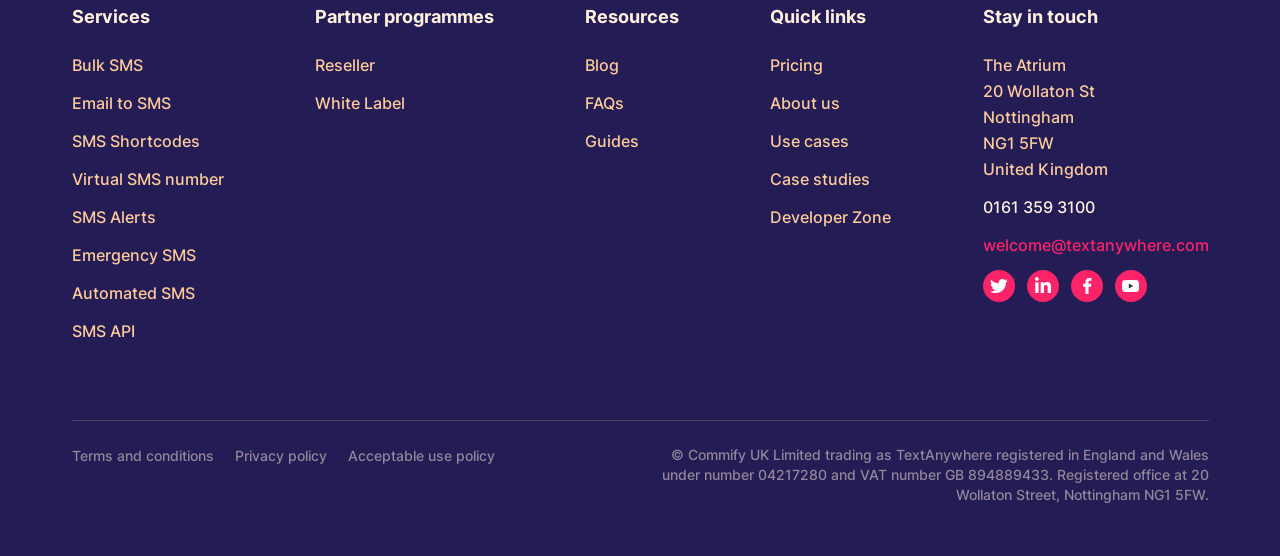Please find the bounding box for the UI component described as follows: "Virtual SMS number".

[0.056, 0.299, 0.175, 0.368]